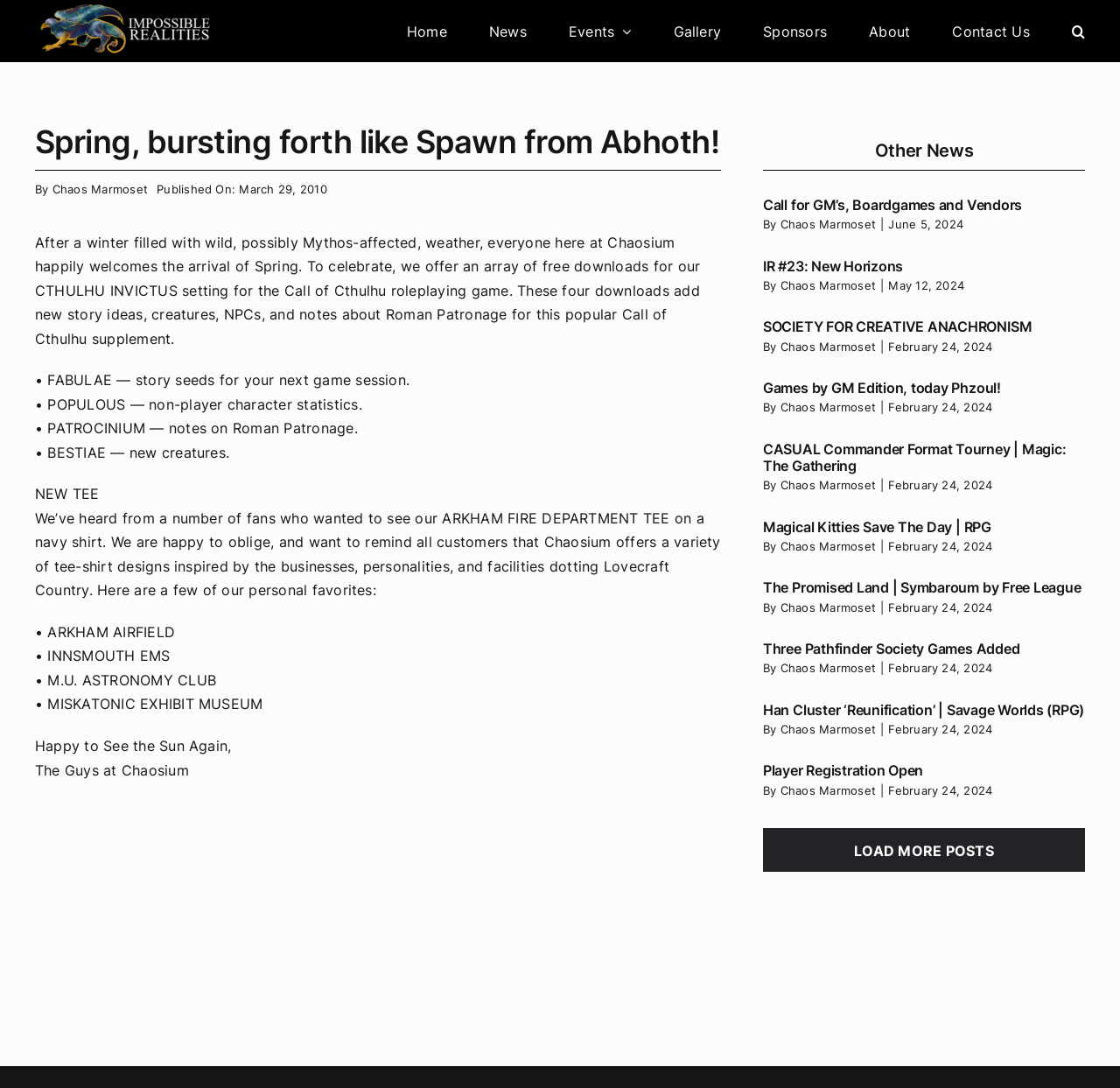Please identify the bounding box coordinates of the element's region that I should click in order to complete the following instruction: "Click the 'Home' link". The bounding box coordinates consist of four float numbers between 0 and 1, i.e., [left, top, right, bottom].

[0.363, 0.0, 0.399, 0.057]